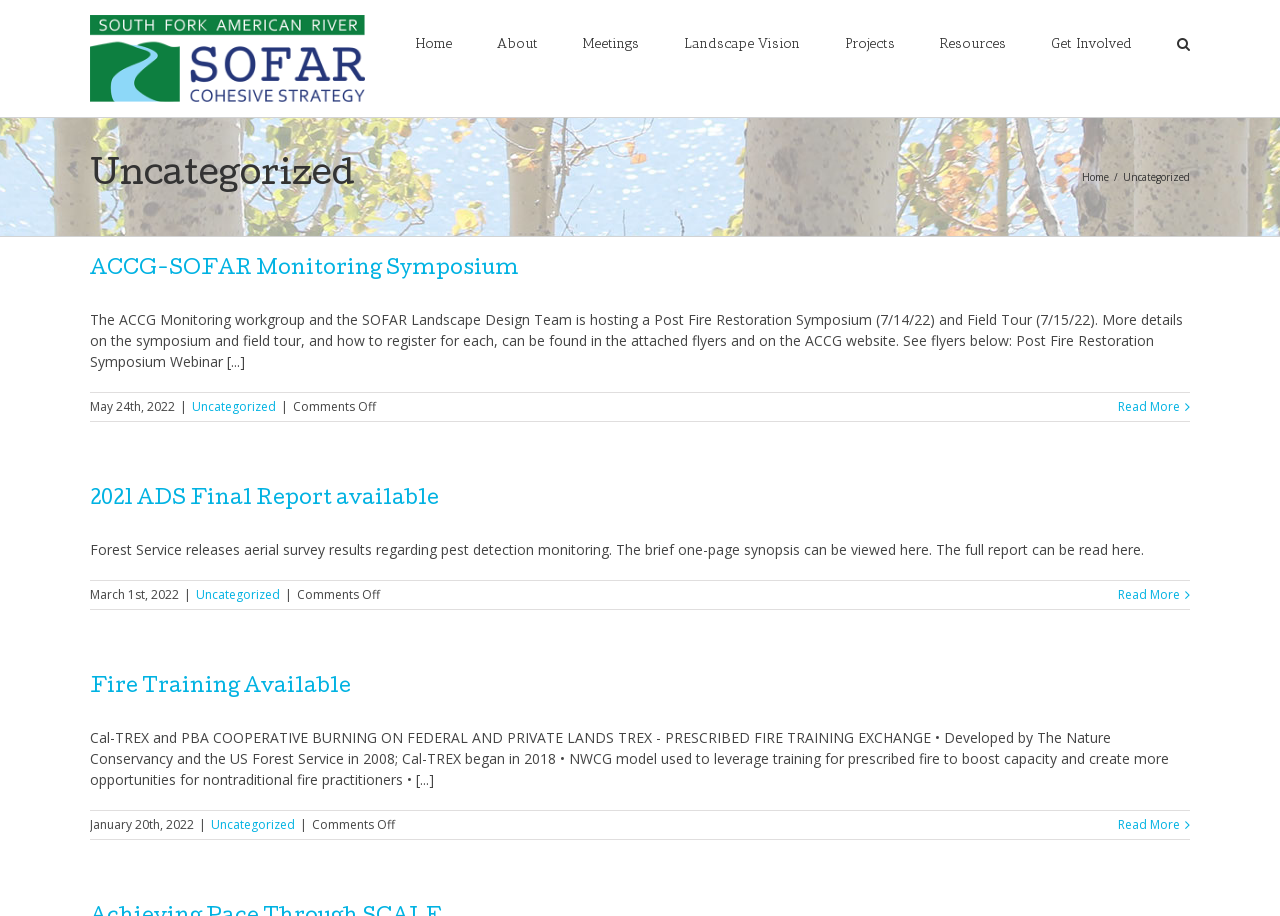What is the date of the second article?
Based on the image, answer the question in a detailed manner.

I looked at the second article element and found the date 'March 1st, 2022' mentioned in the text. This suggests that the date of the second article is March 1st, 2022.